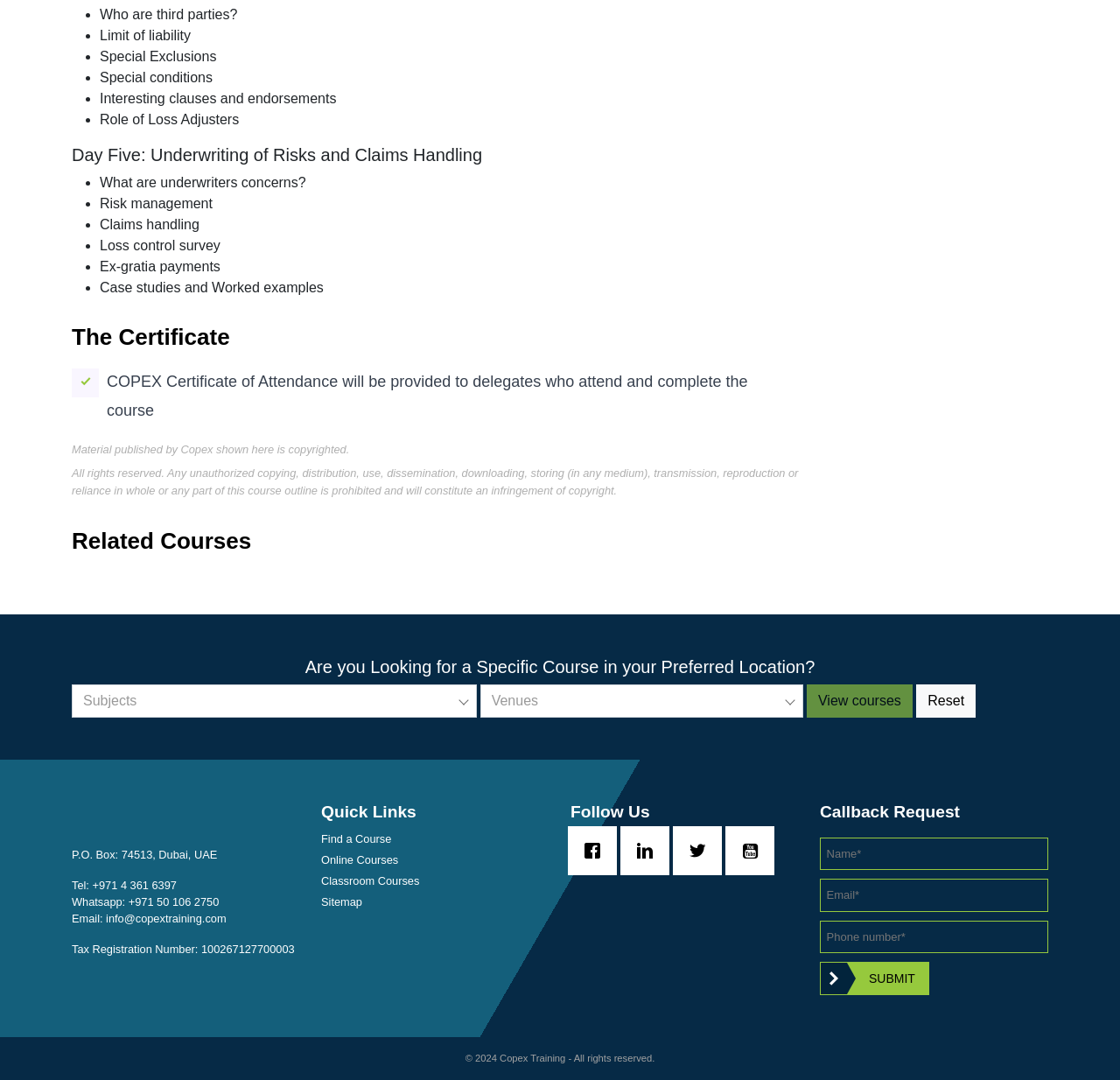Refer to the image and offer a detailed explanation in response to the question: How can I contact Copex Training?

I found the answer by looking at the contact information section at the bottom of the webpage, which provides phone numbers, whatsapp number, and email address to contact Copex Training.